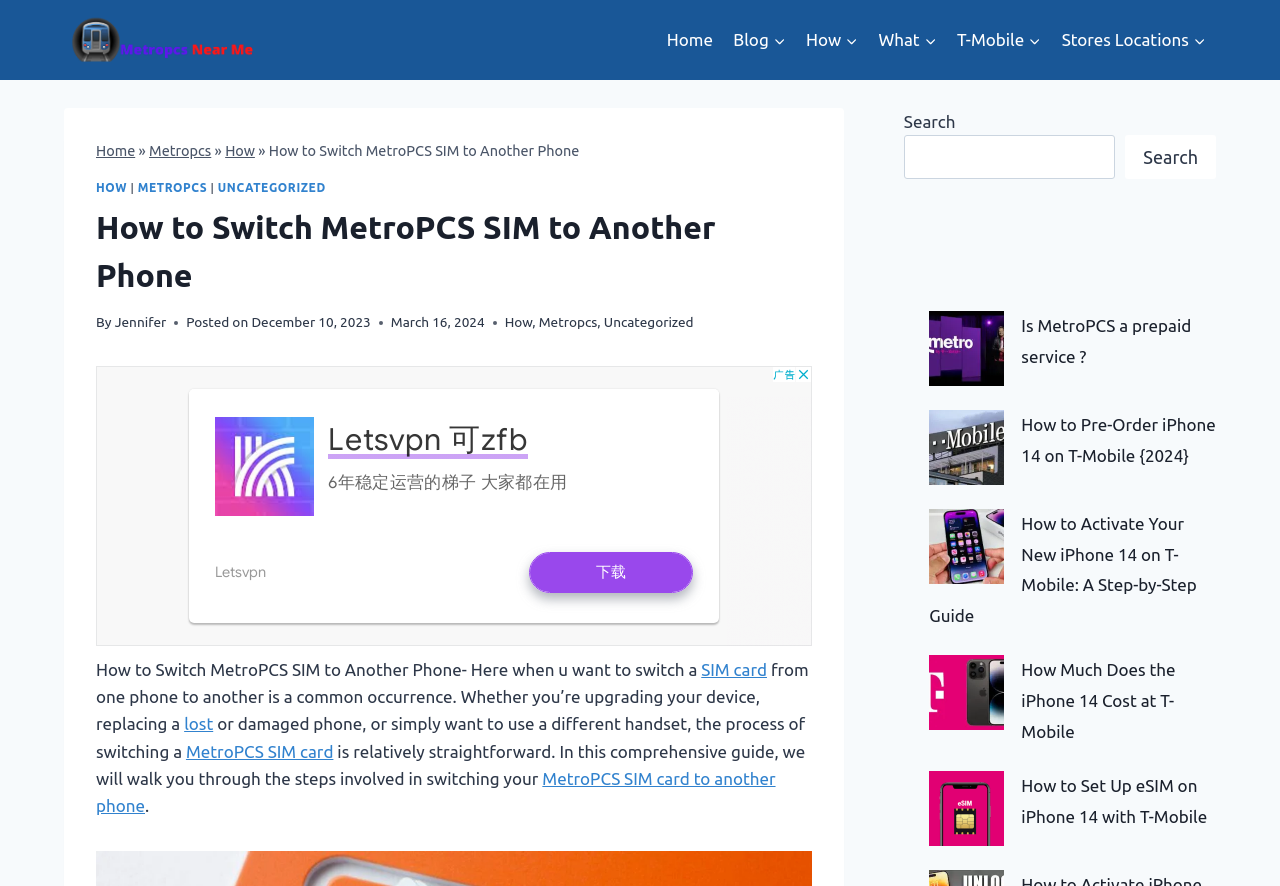Answer the question using only one word or a concise phrase: What is the author of the article?

Jennifer